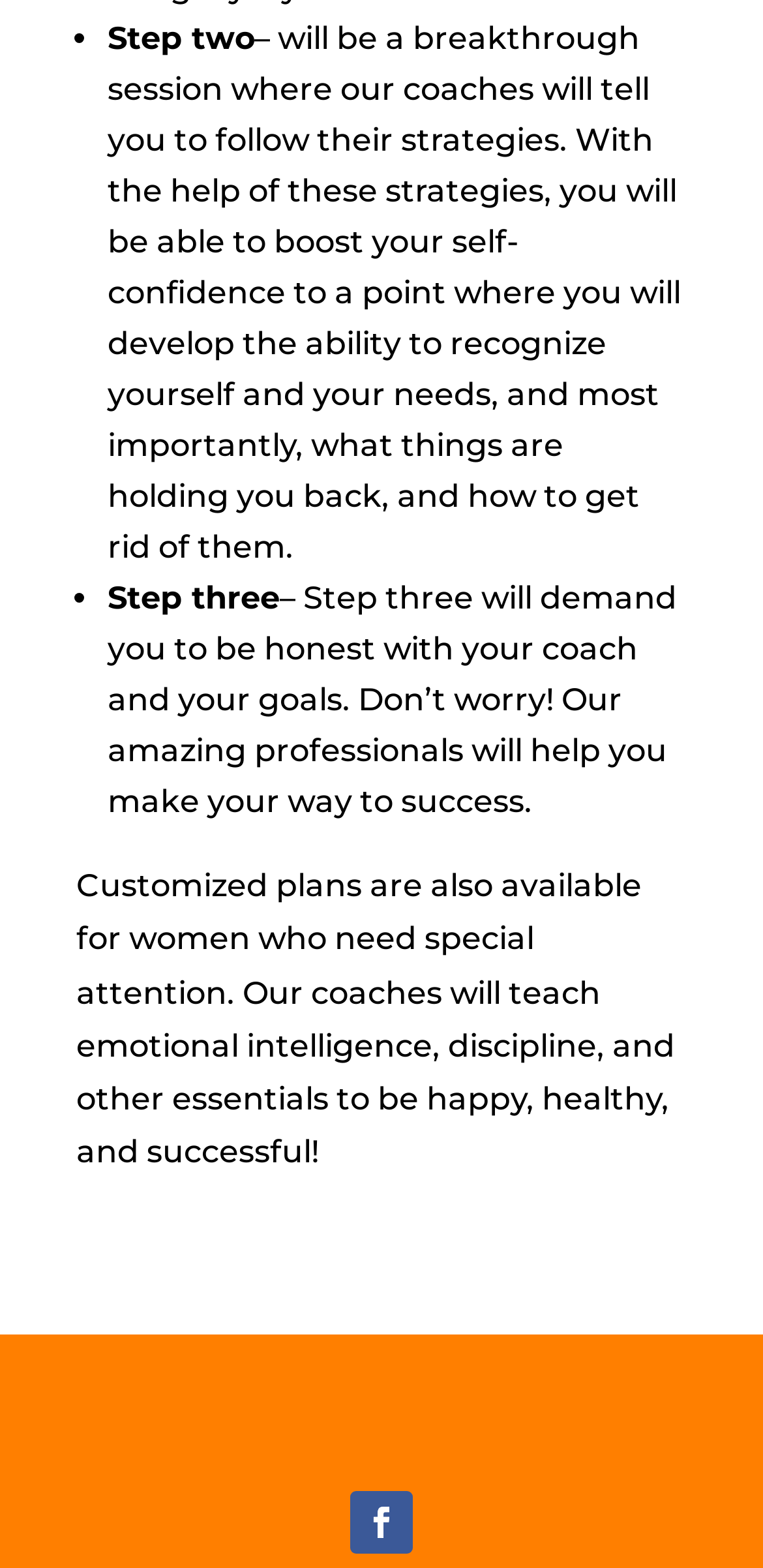What is the focus of step two?
Deliver a detailed and extensive answer to the question.

According to the webpage, step two is a breakthrough session where coaches will provide strategies to boost self-confidence, enabling individuals to recognize themselves and their needs, and identify what holds them back.